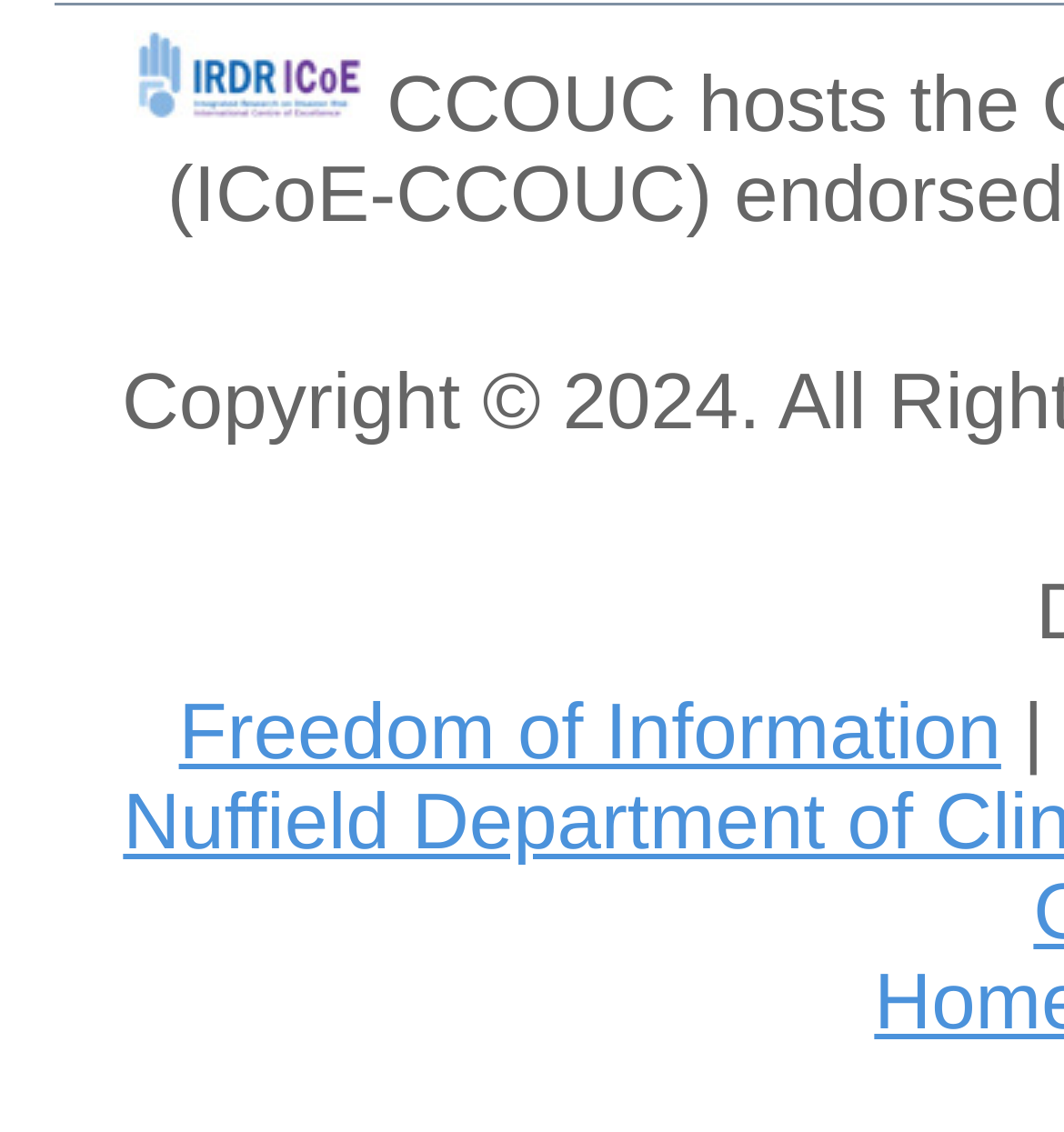Identify the bounding box of the HTML element described as: "Freedom of Information".

[0.168, 0.609, 0.941, 0.686]